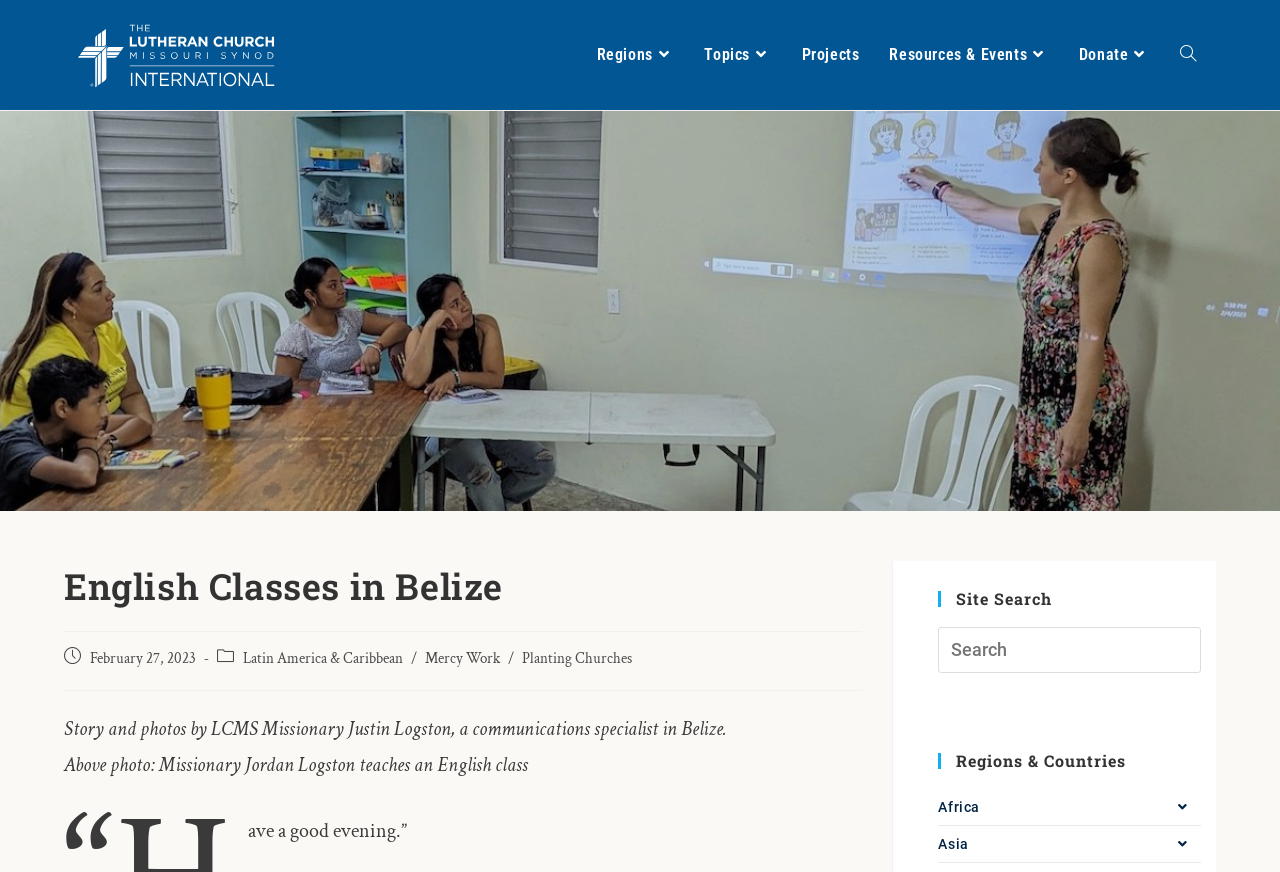Identify the bounding box coordinates of the region I need to click to complete this instruction: "Search this website".

[0.733, 0.719, 0.938, 0.772]